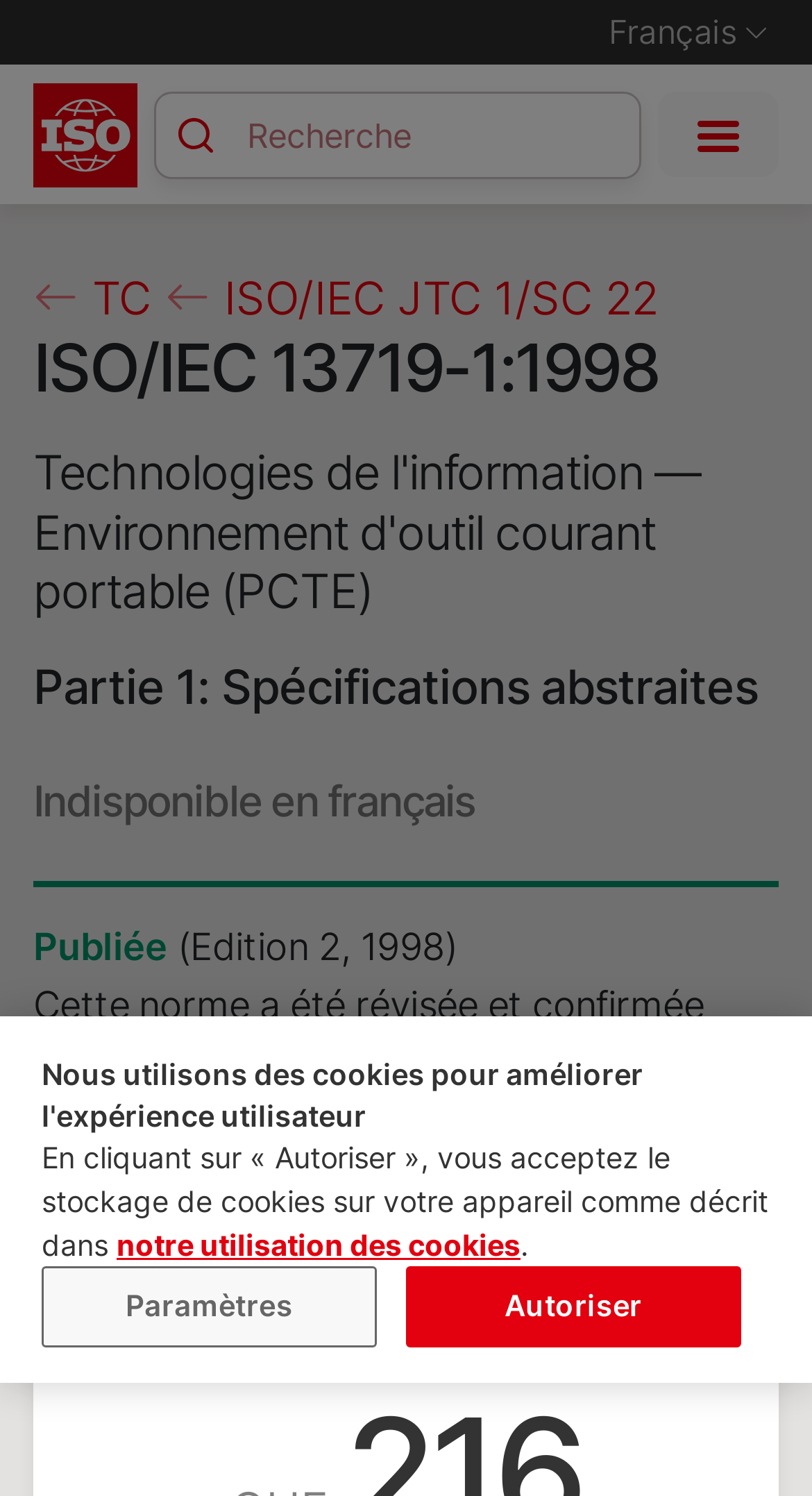Provide the bounding box coordinates of the HTML element described as: "notre utilisation des cookies". The bounding box coordinates should be four float numbers between 0 and 1, i.e., [left, top, right, bottom].

[0.144, 0.82, 0.641, 0.844]